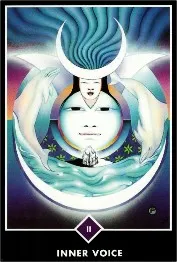What is the significance of the tranquil water in the image?
Can you give a detailed and elaborate answer to the question?

The tranquil water in the image symbolizes a deep connection to one's inner self, emphasizing the importance of listening to one's instincts and trusting one's inner voice.